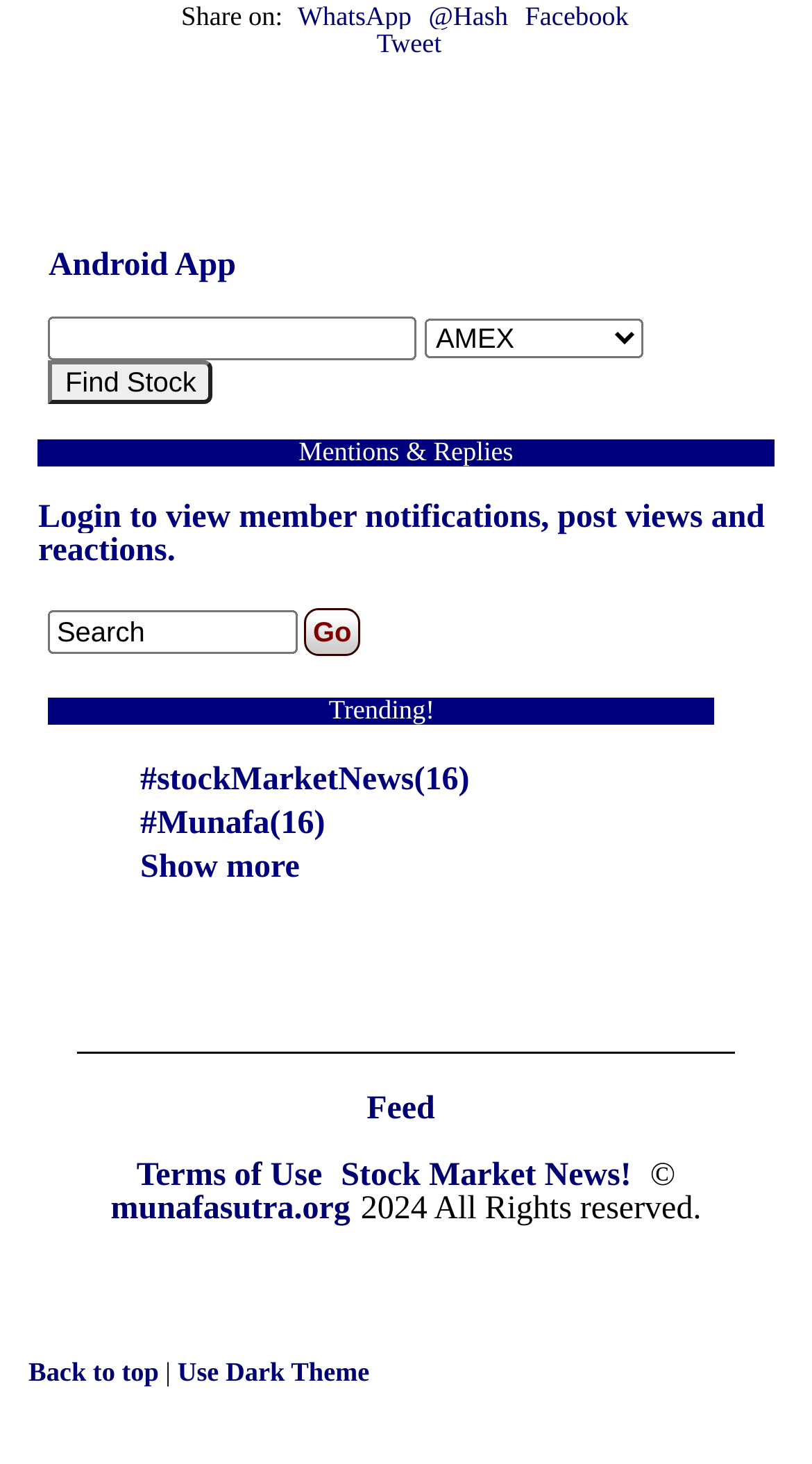Answer the question below with a single word or a brief phrase: 
What is the copyright year?

2024